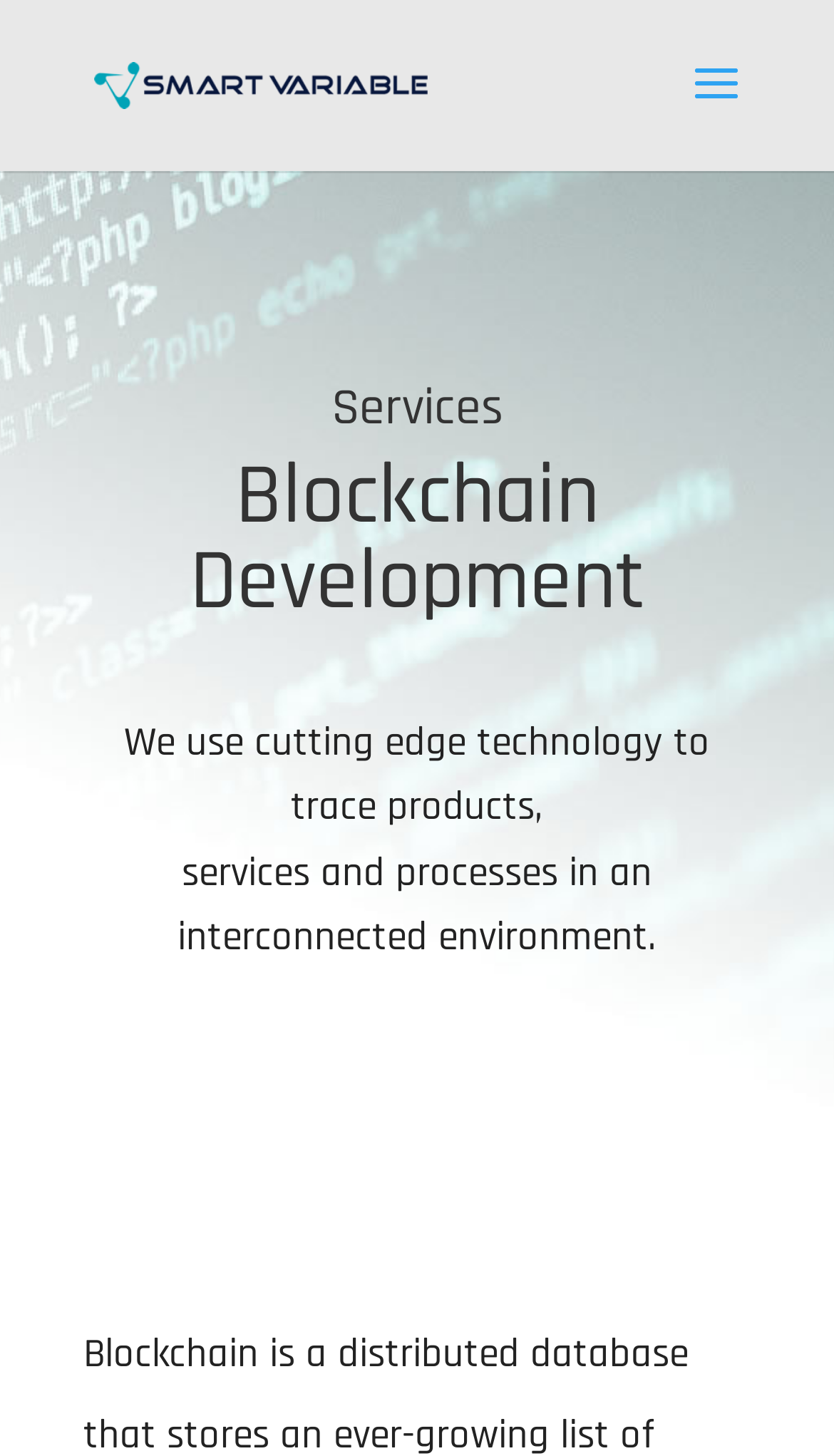What is the name of the company or organization?
Respond to the question with a single word or phrase according to the image.

Smart Variable